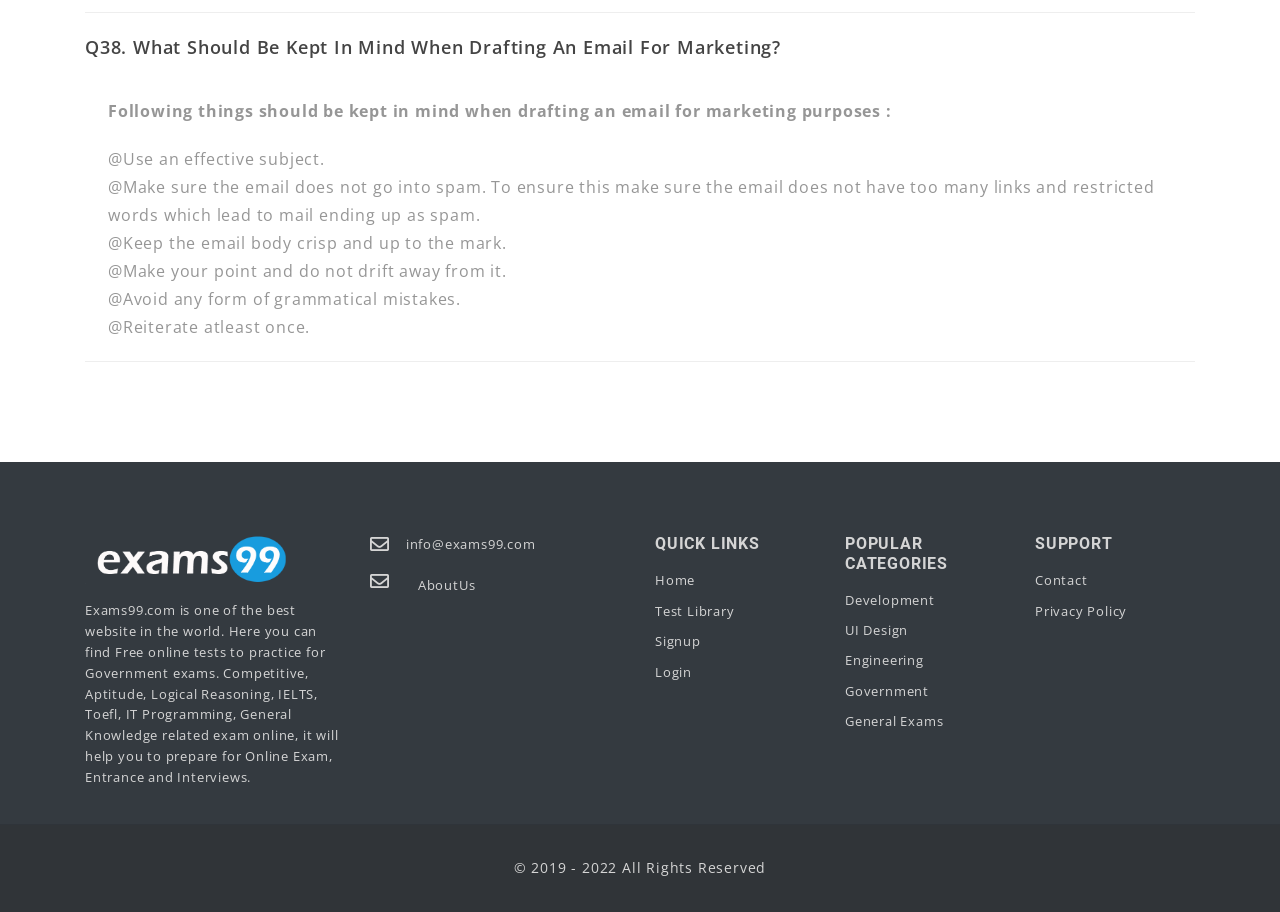Determine the bounding box coordinates of the target area to click to execute the following instruction: "Click on Exams99."

[0.066, 0.586, 0.266, 0.641]